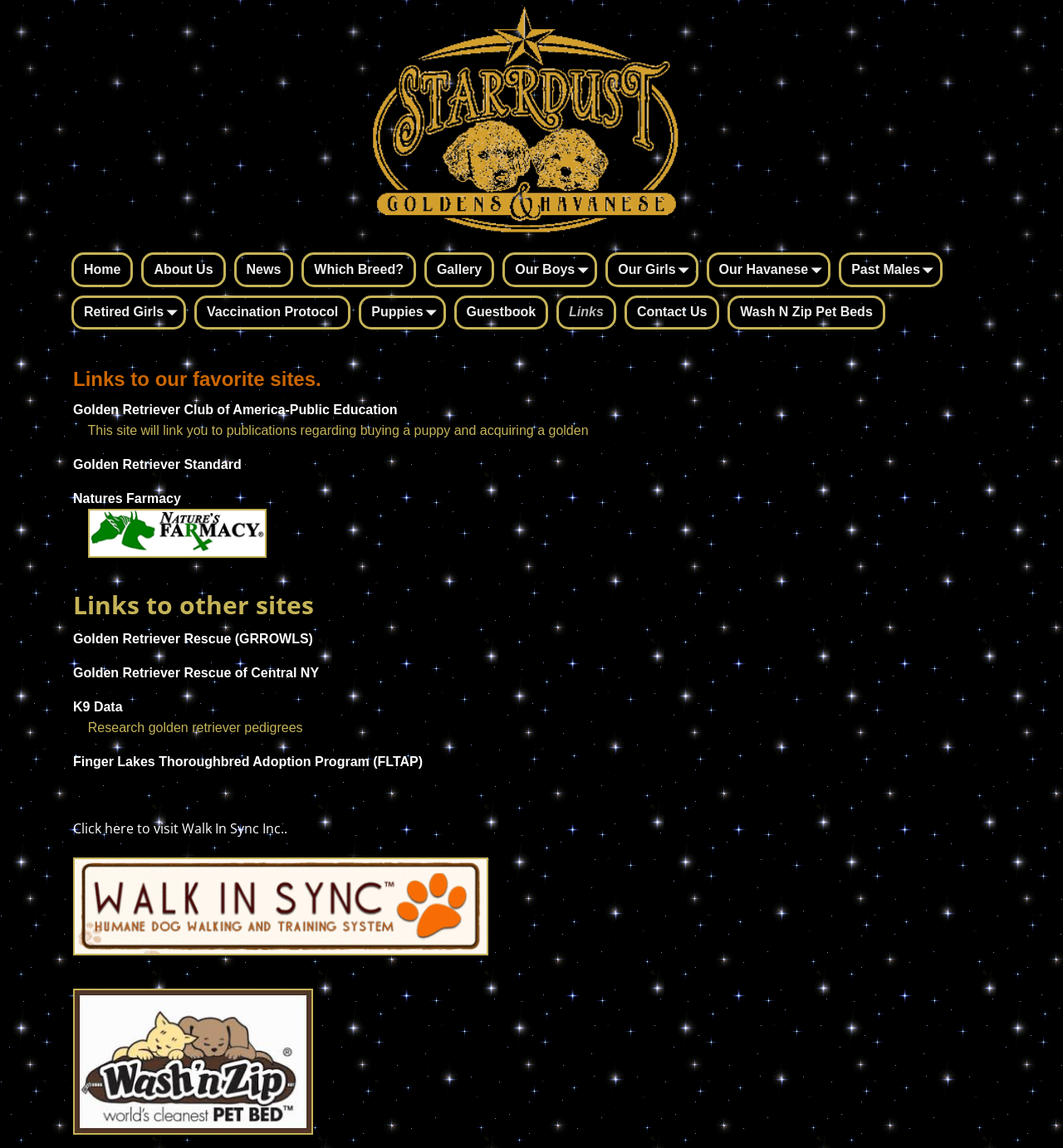Describe all the visual and textual components of the webpage comprehensively.

The webpage is about Starrdust's Golden Retrievers & Havanese, and it appears to be a links page. At the top, there is a navigation menu with 12 links, including "Home", "About Us", "News", and others. Below the navigation menu, there is a section with a heading "Links to our favorite sites." This section contains 7 links to external websites, including the Golden Retriever Club of America and Natures Farmacy. There is also a brief description of one of the links, which provides information on buying a puppy and acquiring a golden retriever.

Below this section, there is an image banner, followed by another section with a heading "Links to other sites." This section contains 5 links to external websites, including Golden Retriever Rescue organizations and a thoroughbred adoption program. There is also a brief description of one of the links, which allows users to research golden retriever pedigrees. Finally, there is another image, this one for Walk In Sync Inc., with a link to visit their website.